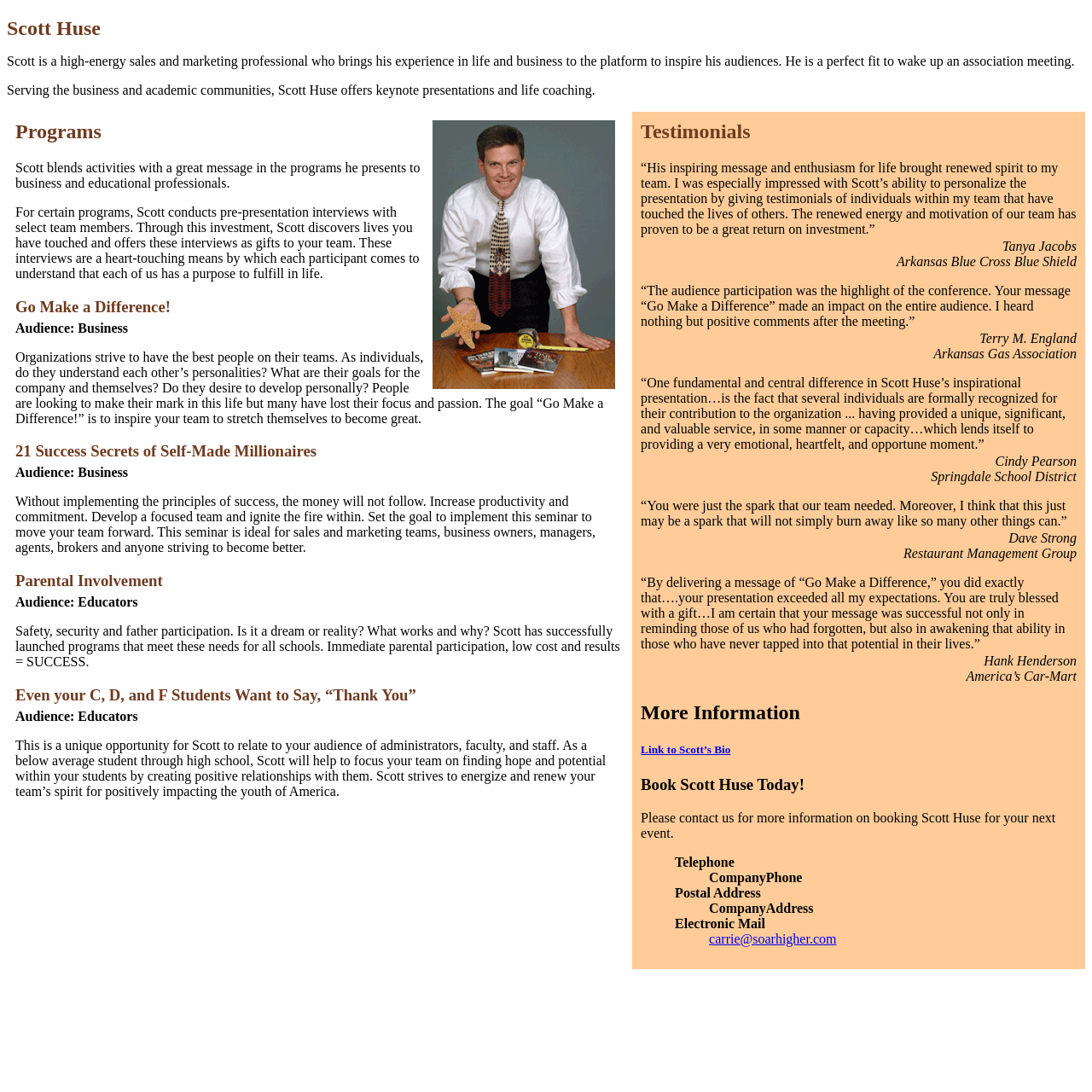Find the bounding box coordinates for the HTML element specified by: "carrie@soarhigher.com".

[0.649, 0.853, 0.766, 0.866]